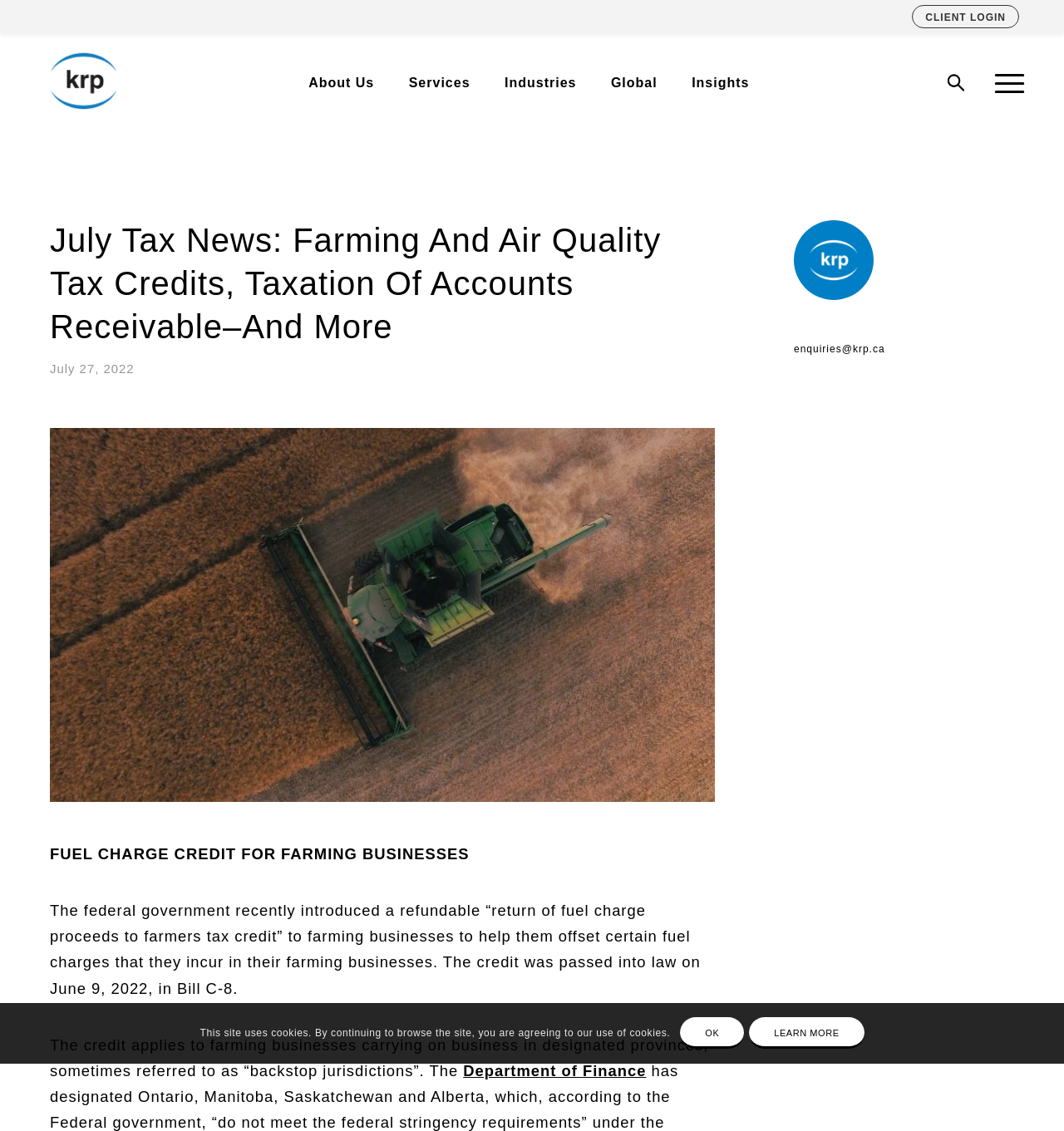Please identify the bounding box coordinates of the area I need to click to accomplish the following instruction: "View the profile of its_not_emo".

None